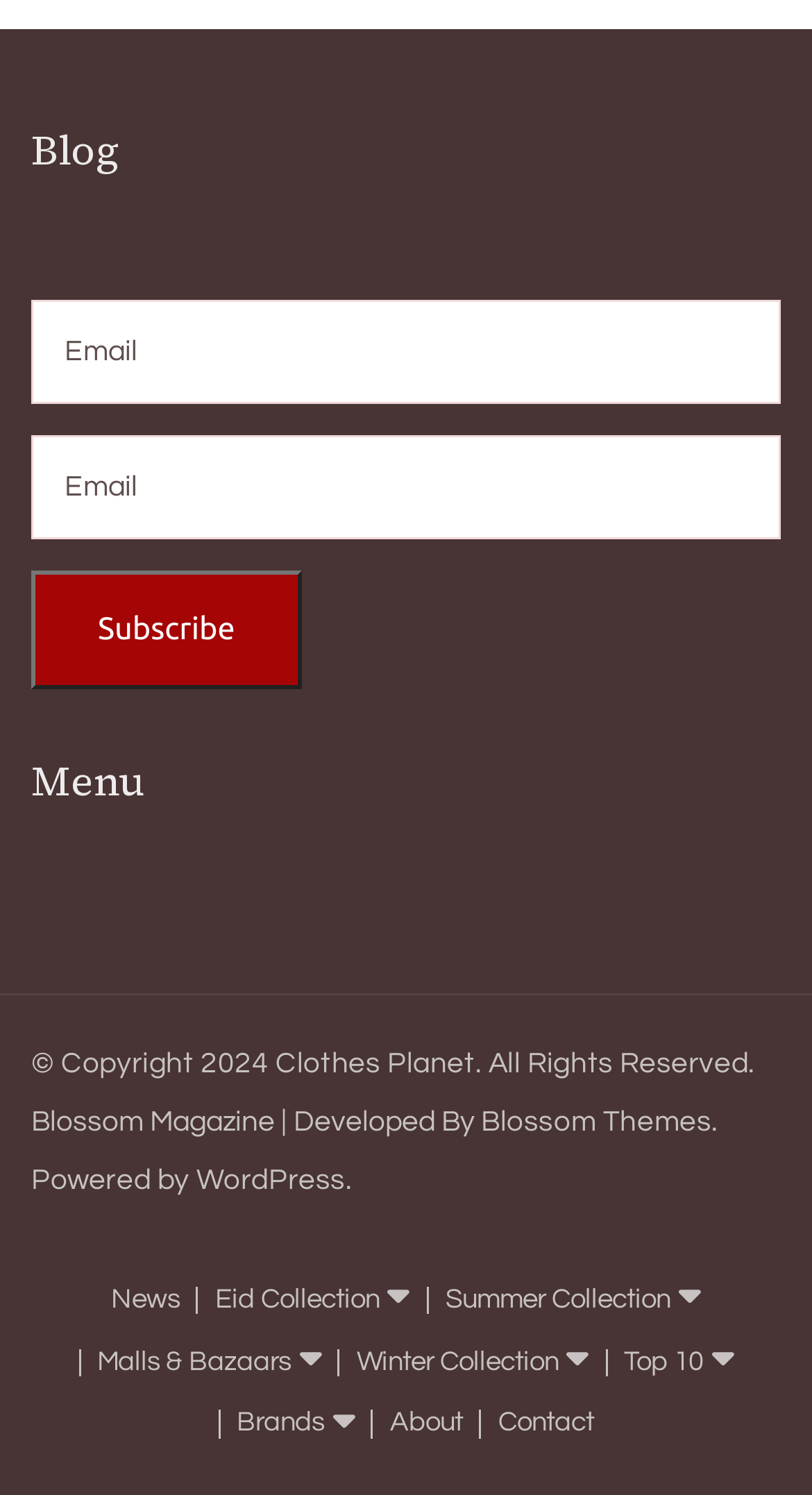How many main categories are listed in the menu? Based on the screenshot, please respond with a single word or phrase.

7